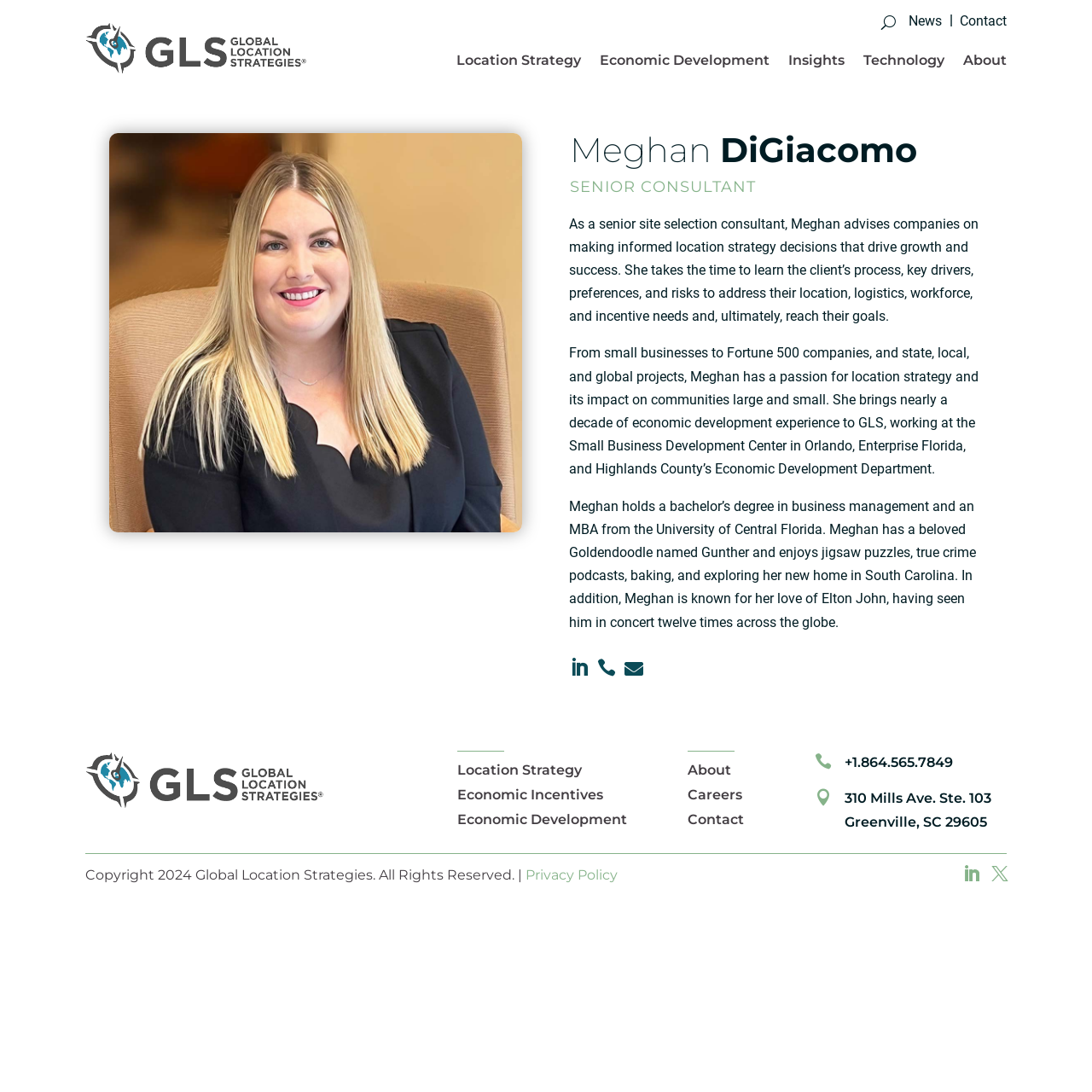Look at the image and answer the question in detail:
What is the name of the company Meghan DiGiacomo works for?

I found this answer by looking at the Root Element of the webpage, which has the text 'Meghan DiGiacomo | Global Location Strategies'. This suggests that Global Location Strategies is the company Meghan DiGiacomo works for.